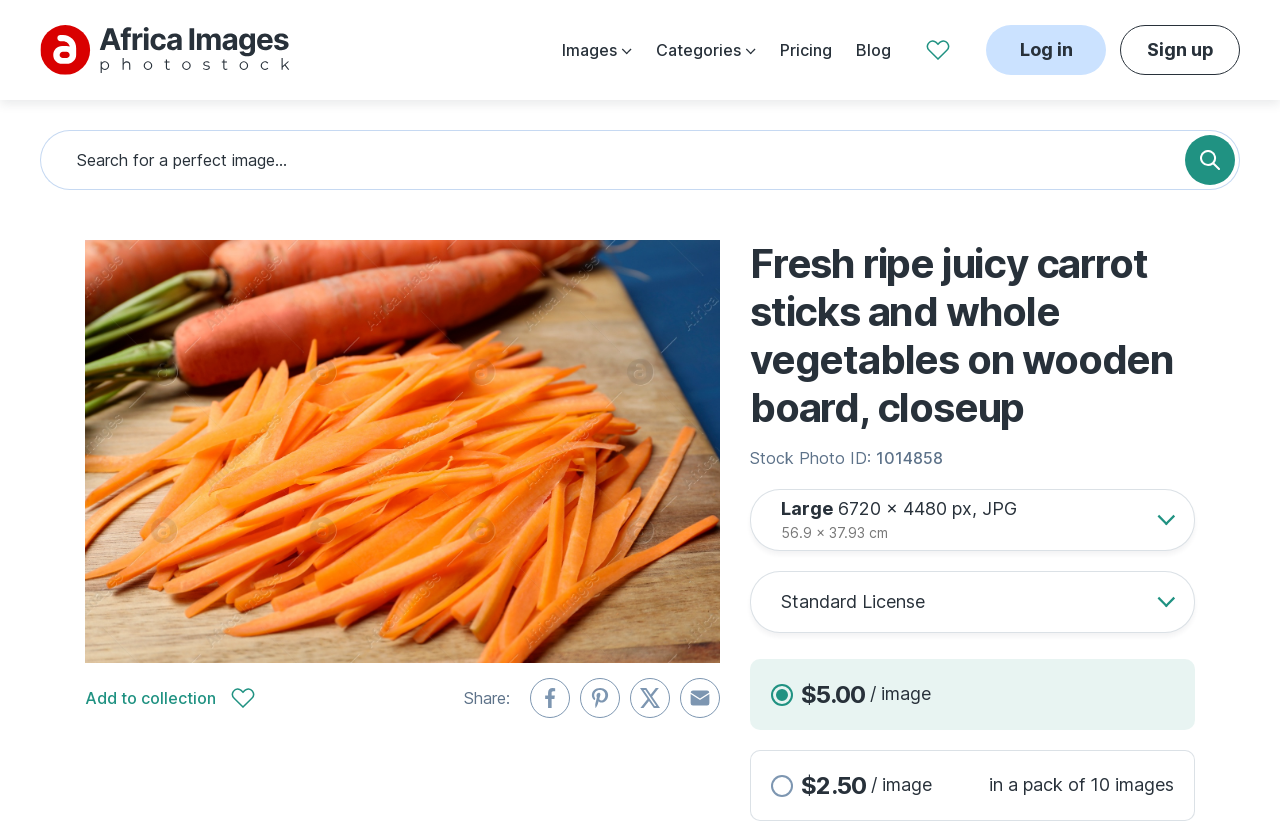Utilize the details in the image to give a detailed response to the question: What is the size of the image in pixels?

The size of the image in pixels can be found in the section below the image, where it says 'Large' followed by the size, which is 6720 × 4480 px.